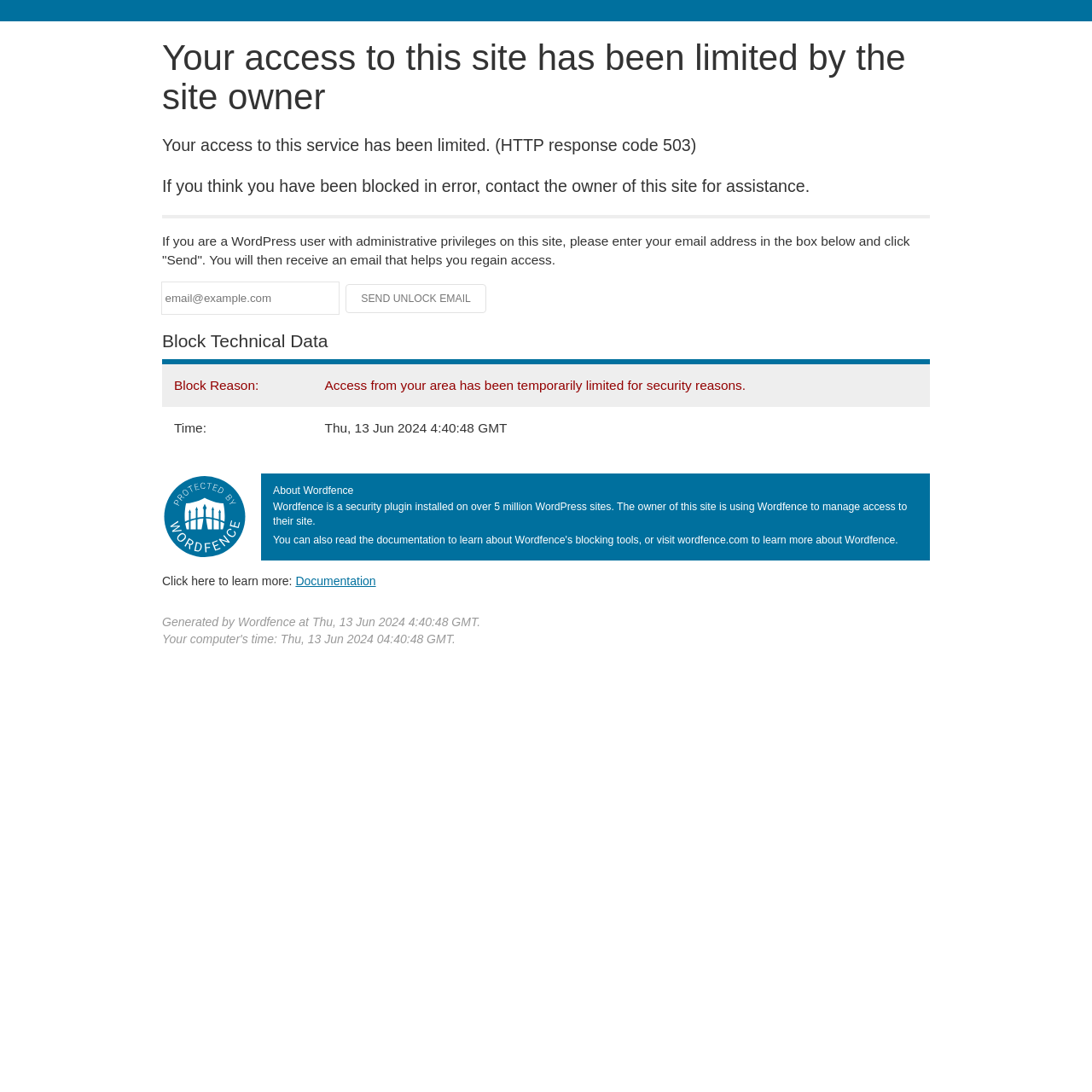Is the 'Send Unlock Email' button currently clickable?
Please look at the screenshot and answer using one word or phrase.

No